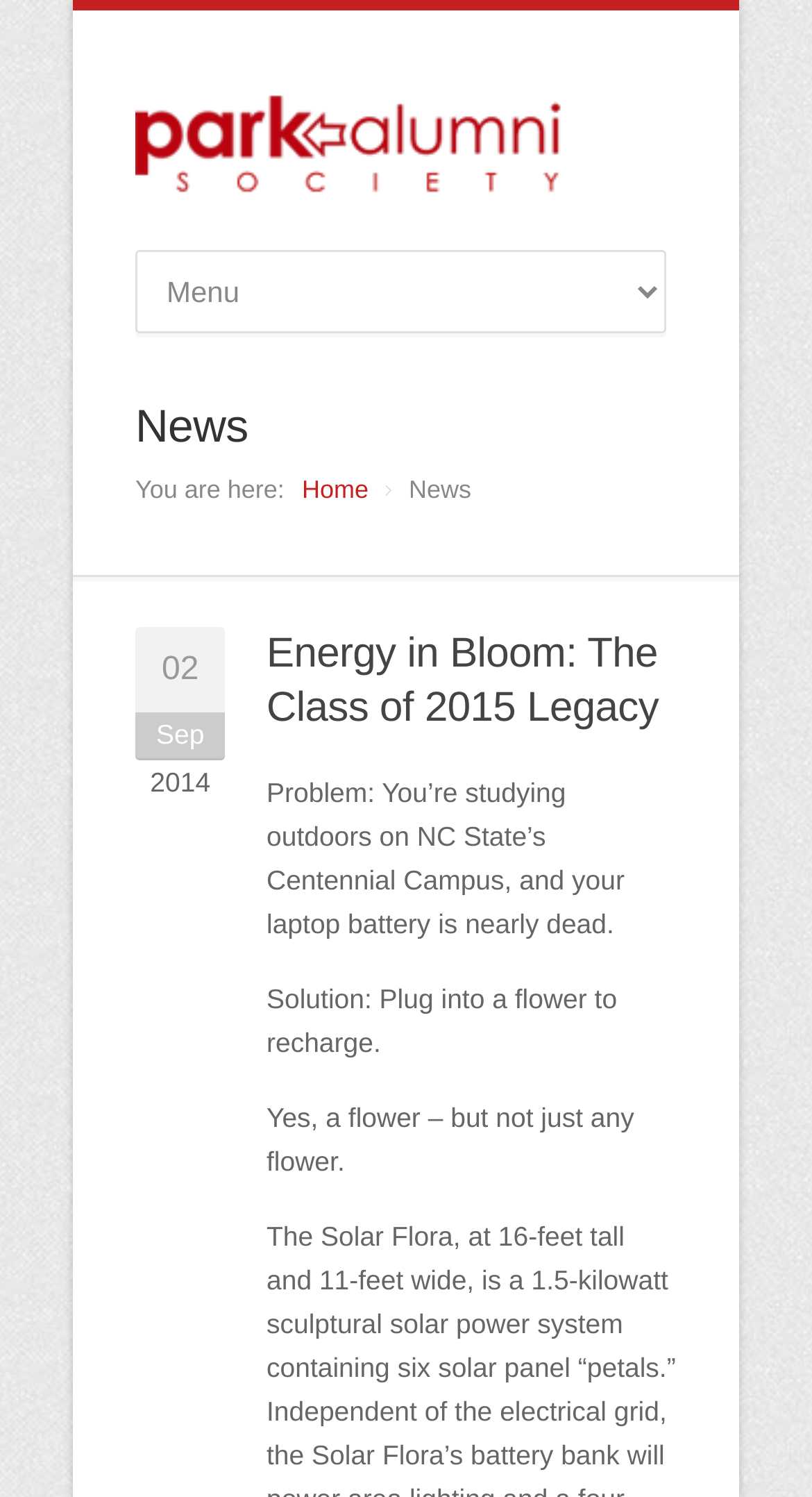What is the solution mentioned in the news article? Observe the screenshot and provide a one-word or short phrase answer.

Plug into a flower to recharge